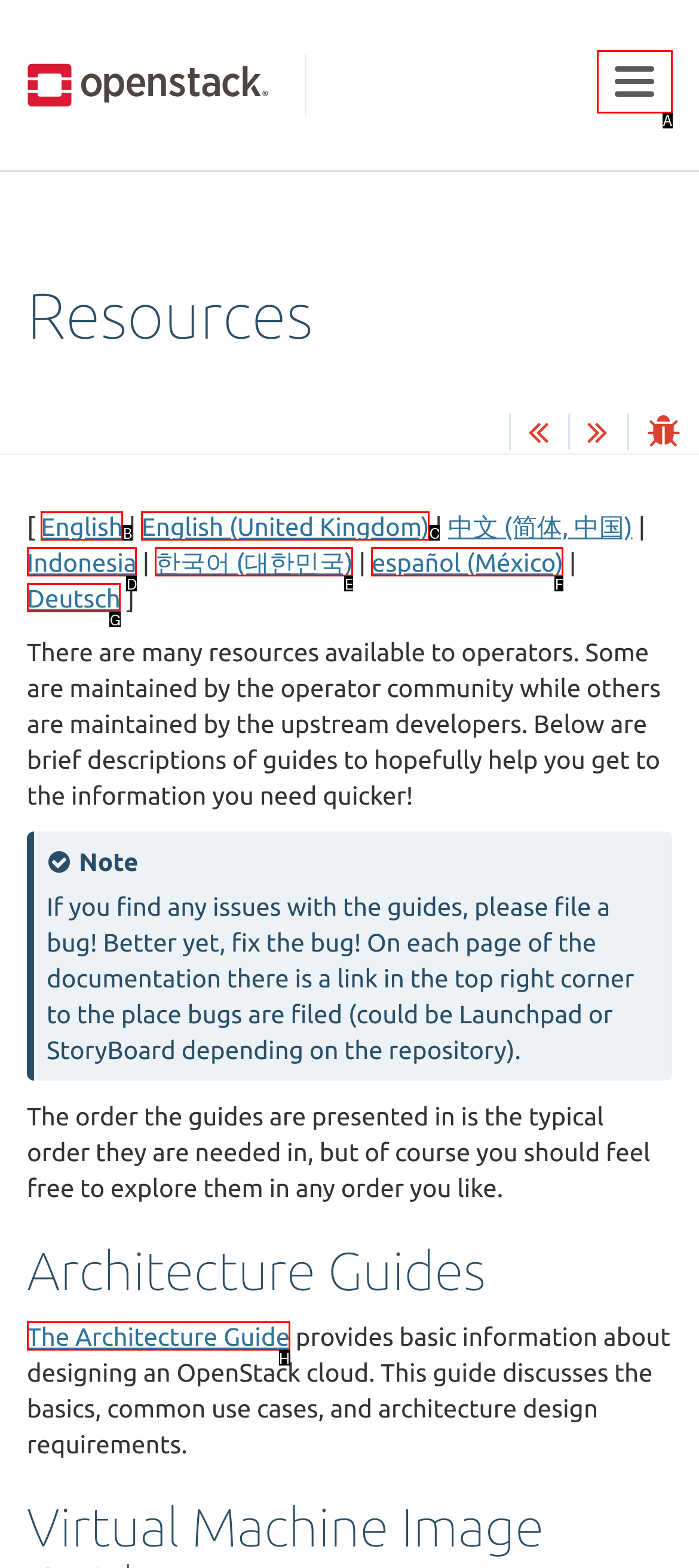From the given choices, determine which HTML element matches the description: Toggle navigation. Reply with the appropriate letter.

A